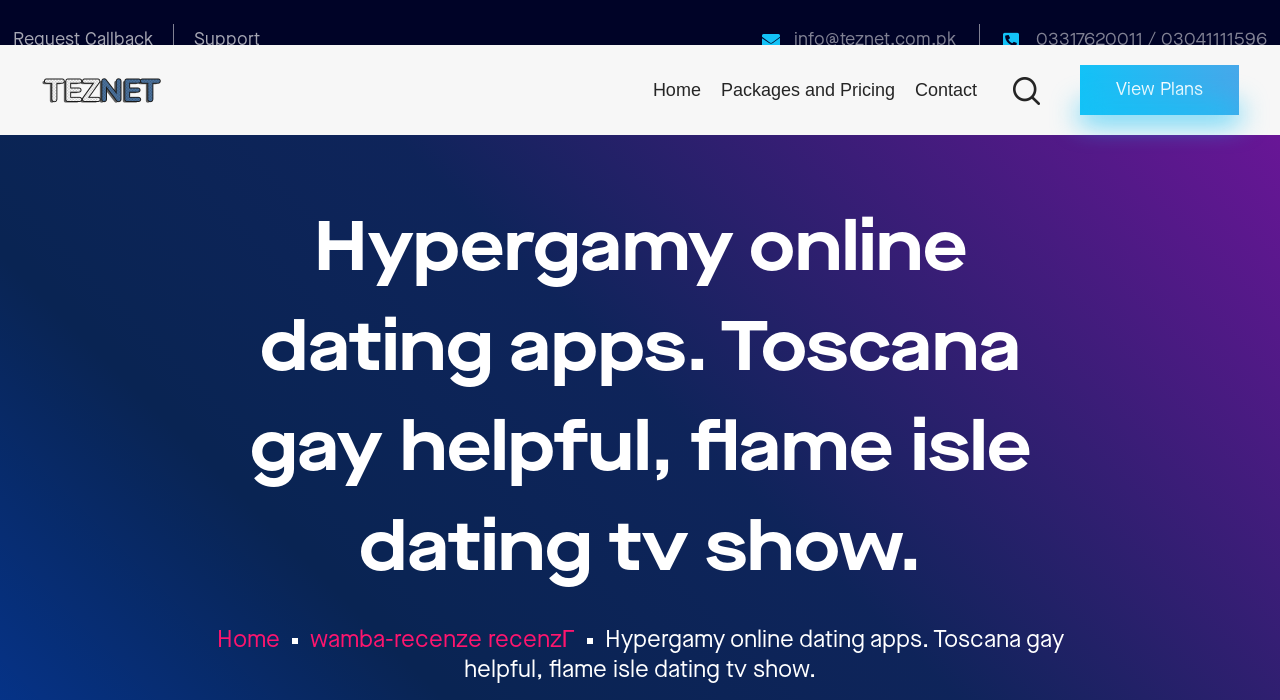Could you provide the bounding box coordinates for the portion of the screen to click to complete this instruction: "Contact us"?

[0.709, 0.064, 0.77, 0.193]